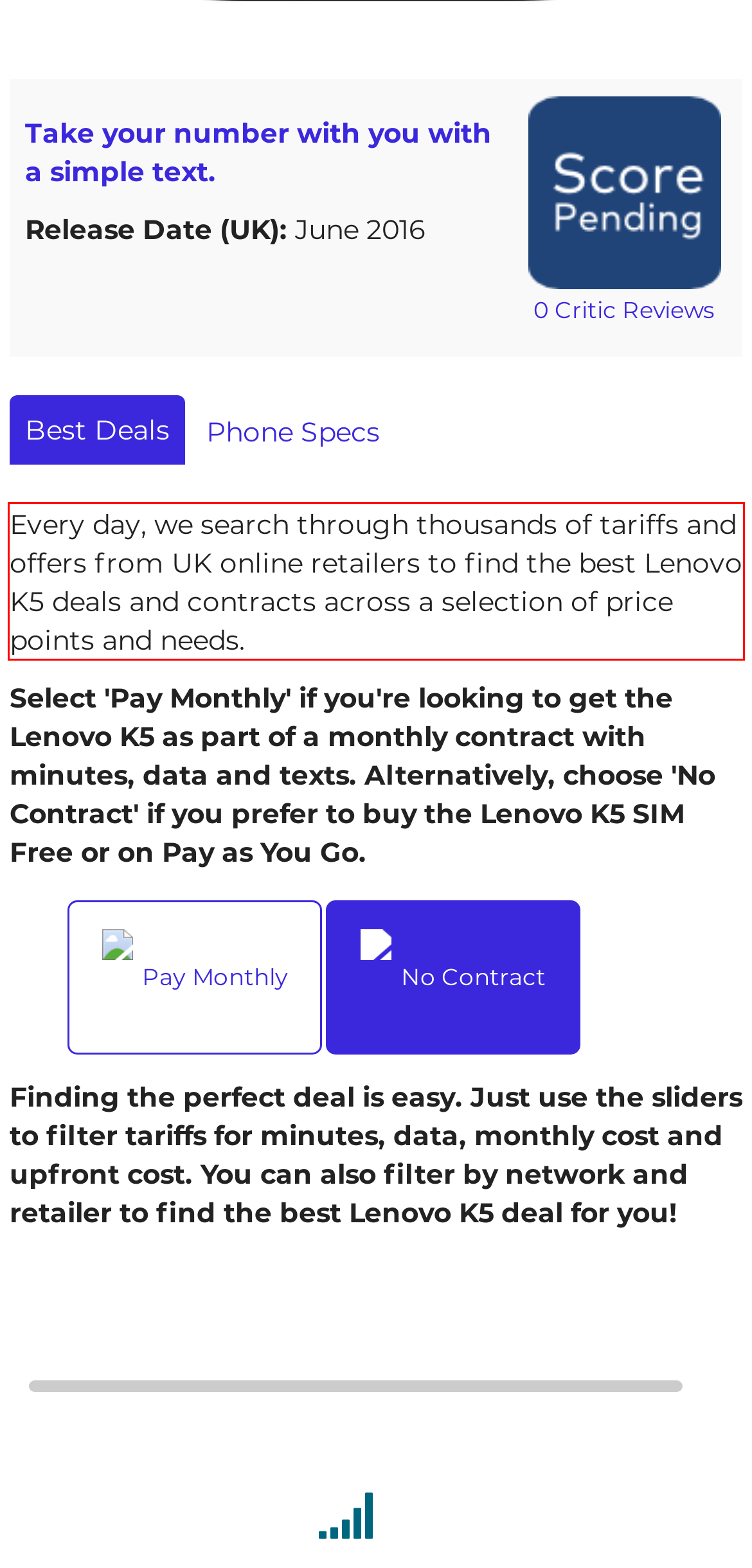Please identify the text within the red rectangular bounding box in the provided webpage screenshot.

Every day, we search through thousands of tariffs and offers from UK online retailers to find the best Lenovo K5 deals and contracts across a selection of price points and needs.